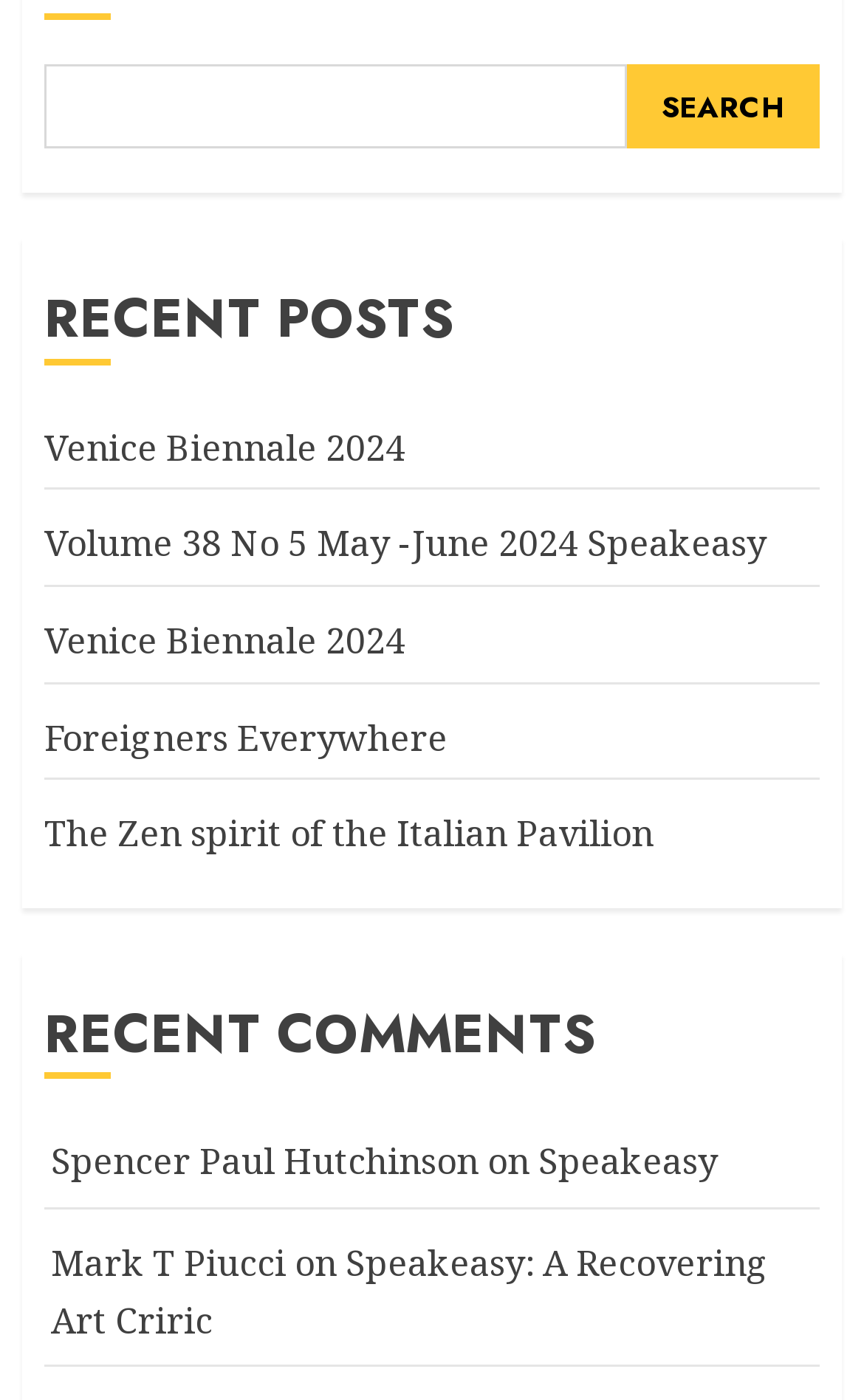Could you highlight the region that needs to be clicked to execute the instruction: "Explore Online Brand Management"?

None